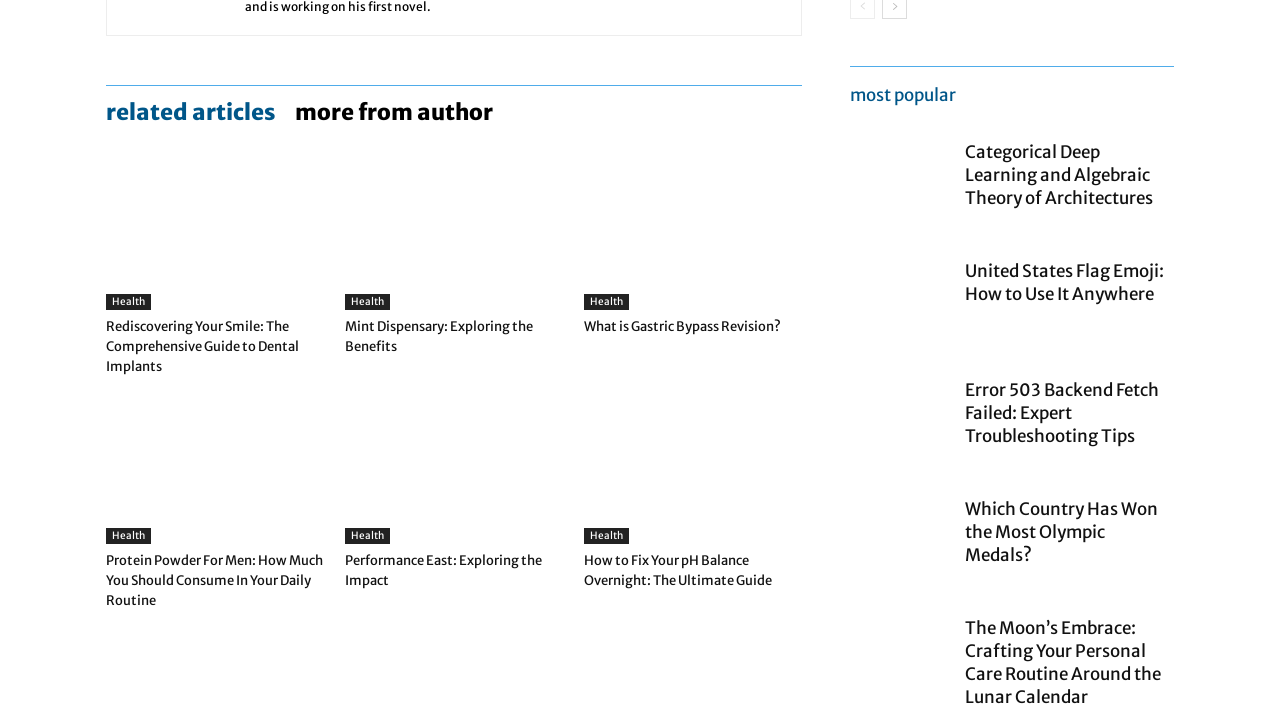Please answer the following question as detailed as possible based on the image: 
What is the title of the article with the image 'United States Flag Emoji'?

The article with the image 'United States Flag Emoji' has the title 'United States Flag Emoji: How to Use It Anywhere' as indicated by the heading and the link.